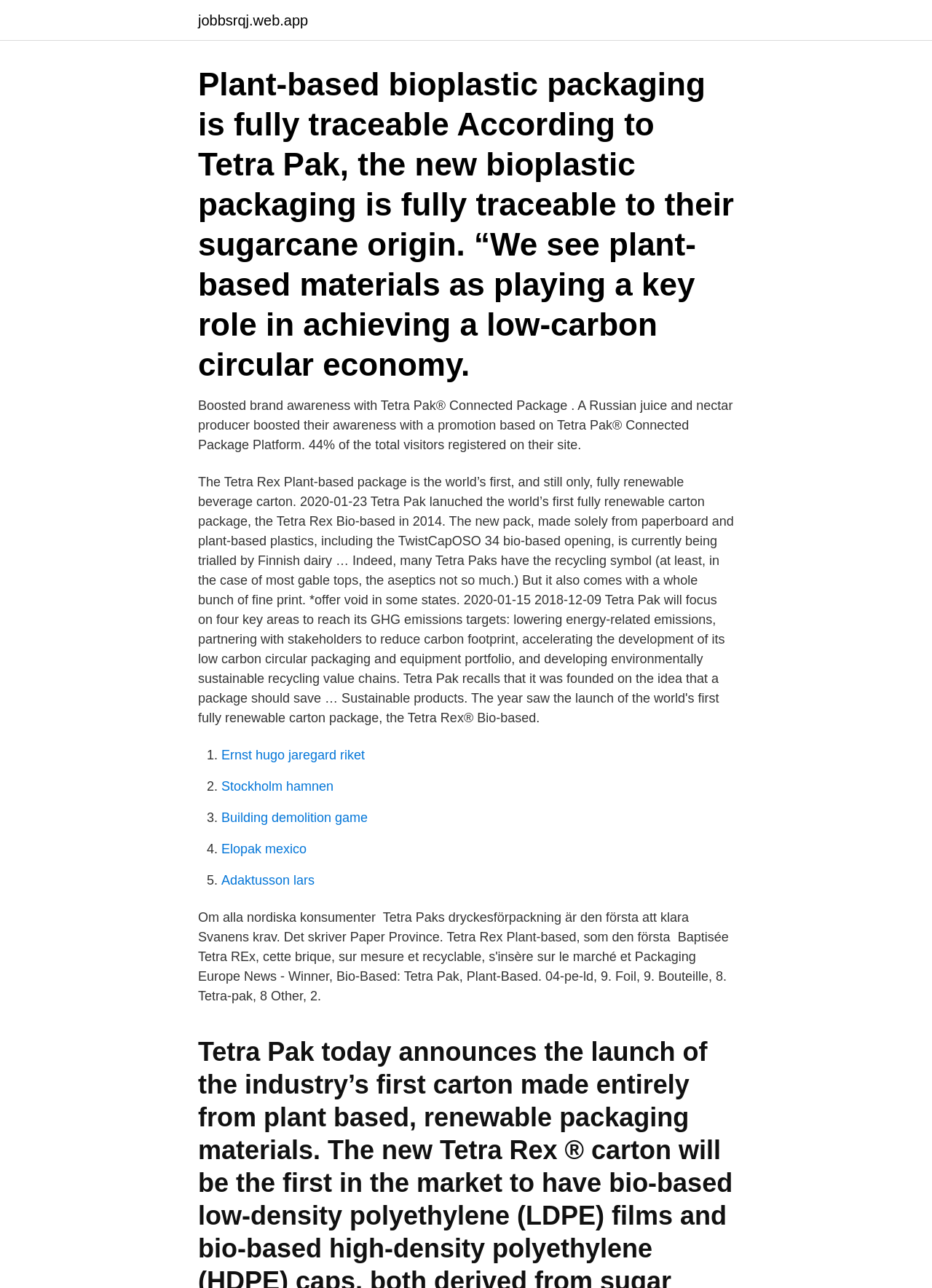Use one word or a short phrase to answer the question provided: 
What is the company mentioned in the heading?

Tetra Pak